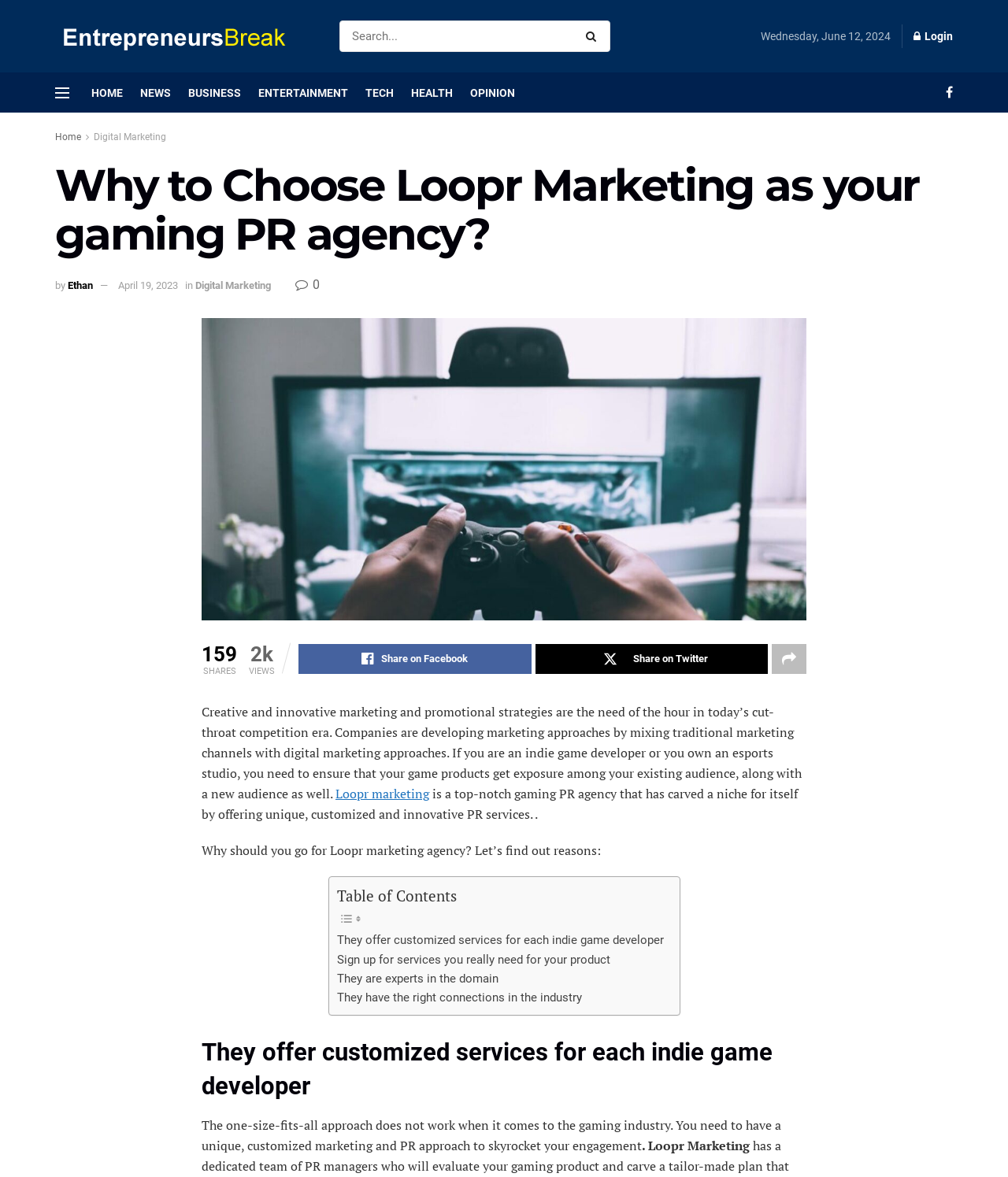Describe every aspect of the webpage comprehensively.

This webpage appears to be an article or blog post about Loopr Marketing, a gaming PR agency. At the top of the page, there is a navigation bar with links to different sections of the website, including "HOME", "NEWS", "BUSINESS", and others. Below the navigation bar, there is a search bar and a login button.

The main content of the page is divided into sections. The first section has a heading that reads "Why to Choose Loopr Marketing as your gaming PR agency?" and is accompanied by an image. Below the heading, there is a paragraph of text that discusses the importance of innovative marketing and promotional strategies in the gaming industry.

To the right of the paragraph, there are several links and statistics, including the number of shares and views of the article. There are also buttons to share the article on Facebook and Twitter.

The next section of the page has a table of contents with links to different parts of the article. Below the table of contents, there are several sections with headings that discuss the benefits of choosing Loopr Marketing, including their customized services, expertise in the domain, and industry connections. Each section has a paragraph of text that elaborates on the benefit.

Throughout the page, there are several images and icons, including a logo for Entrepreneurs Break at the top of the page and social media icons in the sharing buttons. The overall layout of the page is clean and easy to navigate, with clear headings and concise text.